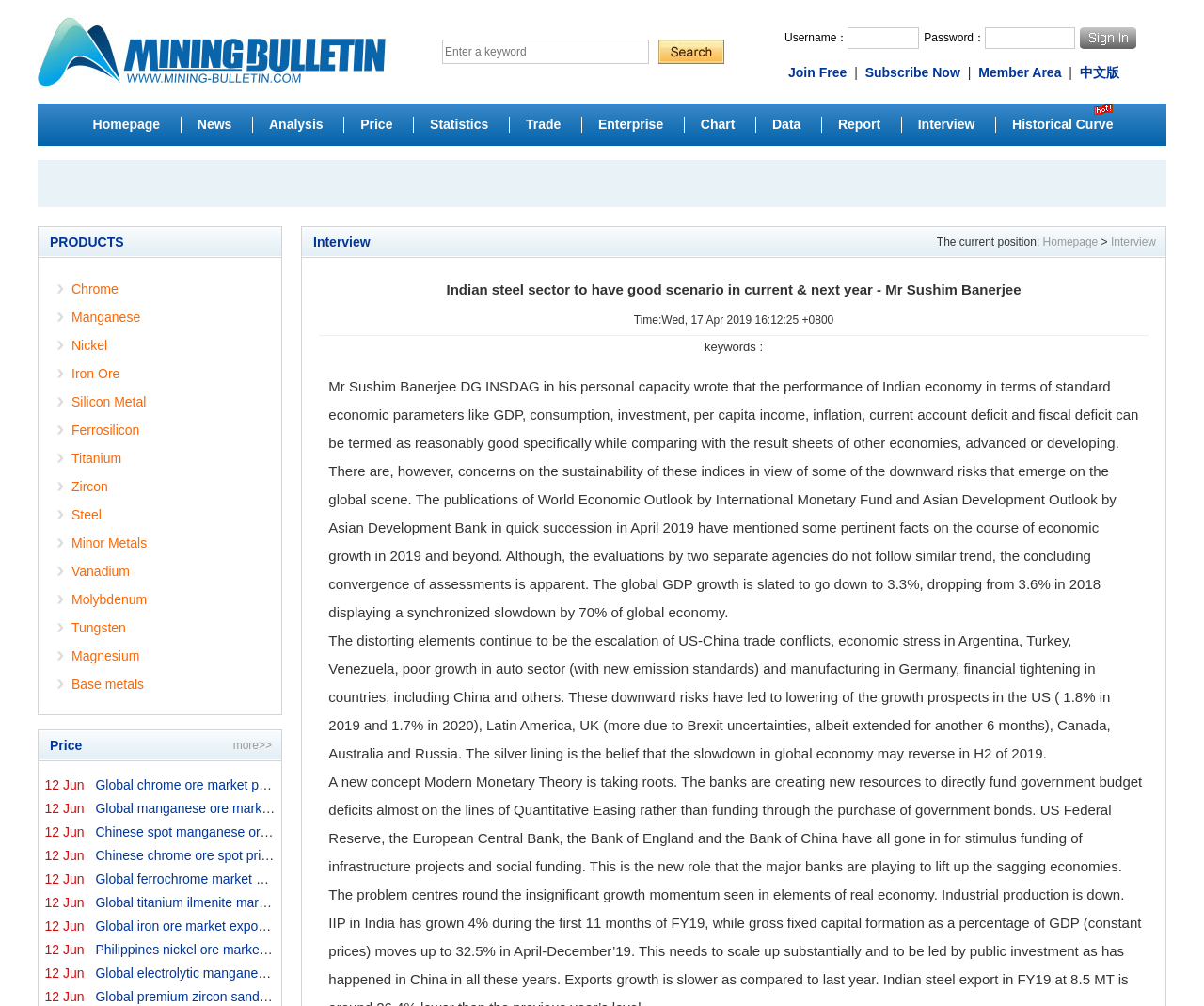Locate the bounding box of the UI element based on this description: "Iron Ore". Provide four float numbers between 0 and 1 as [left, top, right, bottom].

[0.059, 0.357, 0.23, 0.385]